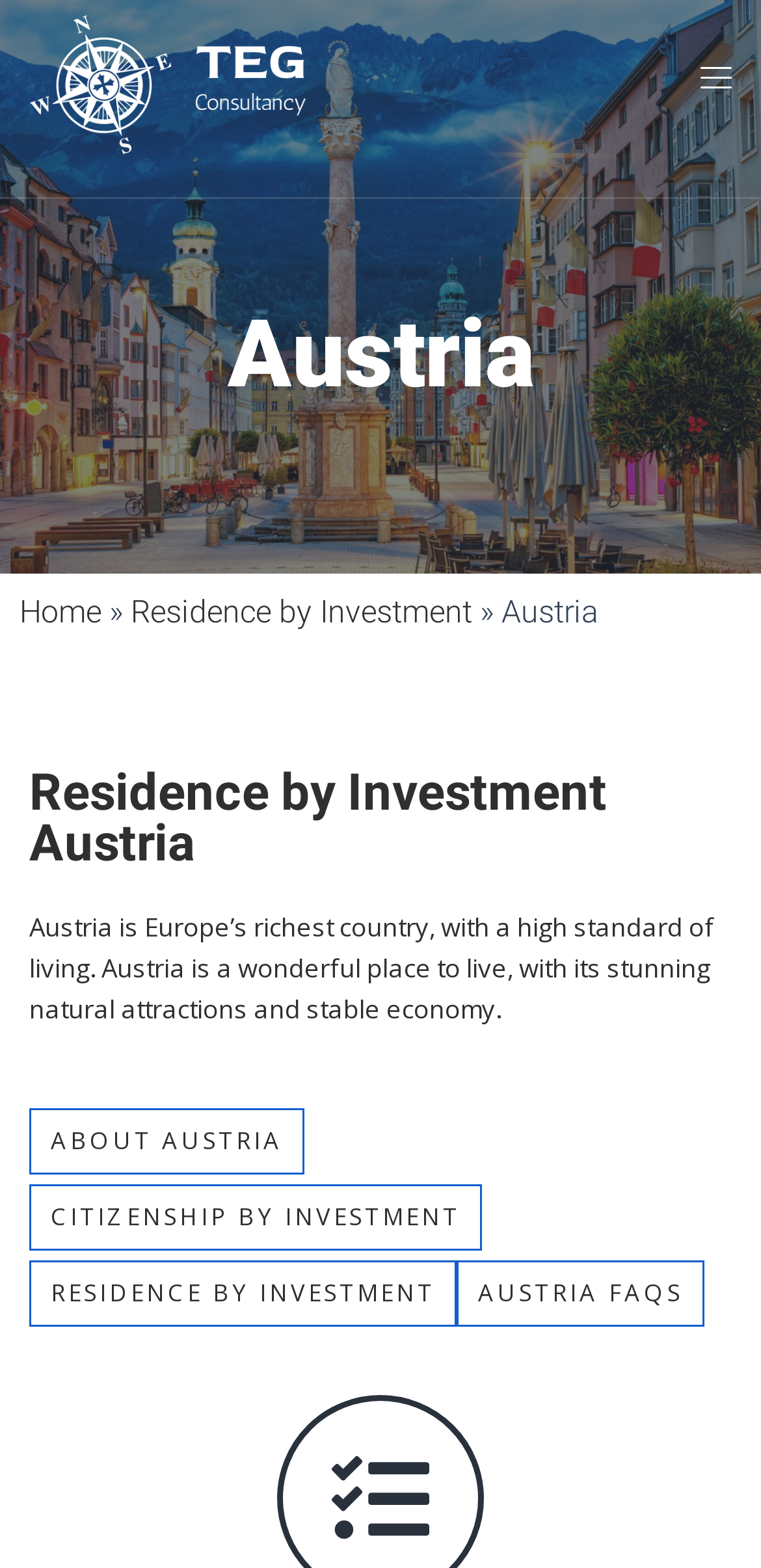What is the characteristic of Austria's economy?
Using the image, provide a concise answer in one word or a short phrase.

Stable